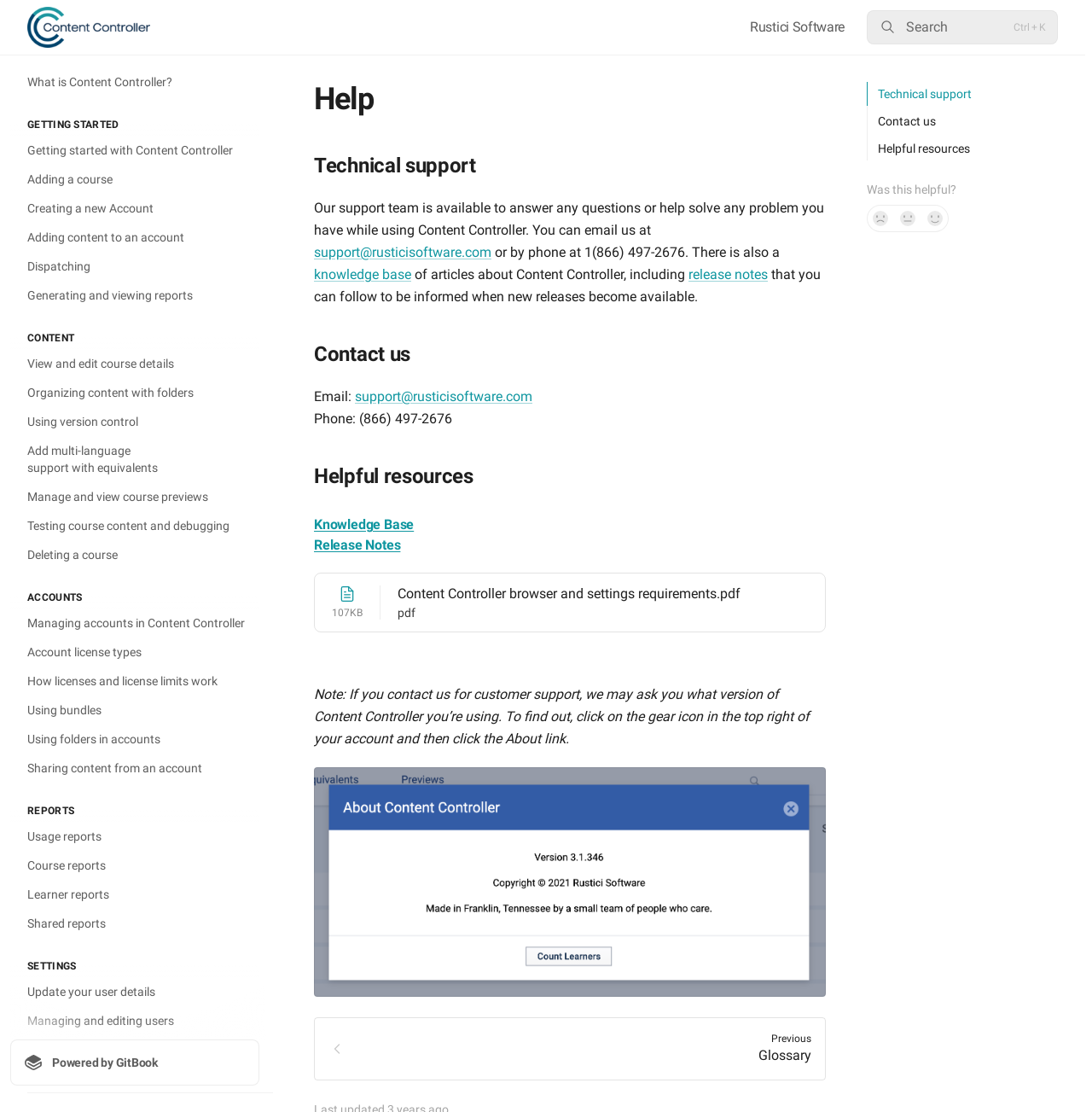Explain the features and main sections of the webpage comprehensively.

This webpage is a user guide for Content Controller, a software application. At the top left corner, there is a logo and a link to "Rustici Software". Next to it, there is a search button with a magnifying glass icon and a shortcut key "Ctrl + K". 

Below the top navigation bar, there are three main sections: "Getting Started", "Content", and "Accounts". Each section has multiple links to subtopics, such as "What is Content Controller?", "Adding a course", "Creating a new Account", and "Managing accounts in Content Controller". 

On the right side of the page, there are three more sections: "Reports", "Settings", and a section with links to "Powered by GitBook" and "Technical support". 

In the main content area, there are several headings, including "Help", "Technical support", "Contact us", and "Helpful resources". Under these headings, there are paragraphs of text providing information about how to get help, contact the support team, and access helpful resources such as a knowledge base and release notes. There are also links to email the support team and a phone number to call for assistance. 

At the bottom of the page, there is a link to a PDF file containing browser and settings requirements for Content Controller, and a note about how to find the version of Content Controller being used. Finally, there is an image and a link to "Previous Glossary" at the very bottom of the page.